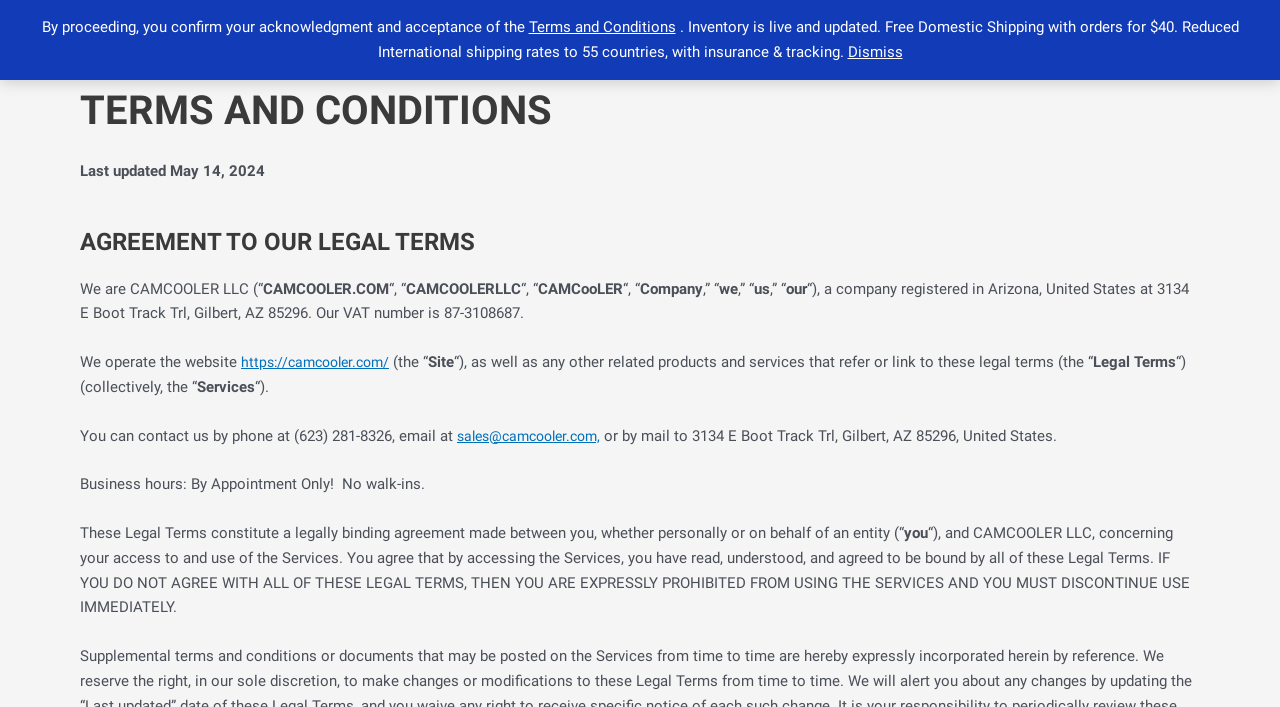What is the VAT number of the company?
Provide a well-explained and detailed answer to the question.

The VAT number is mentioned in the terms and conditions section, specifically in the sentence 'Our VAT number is 87-3108687.' which indicates that the VAT number of the company is 87-3108687.